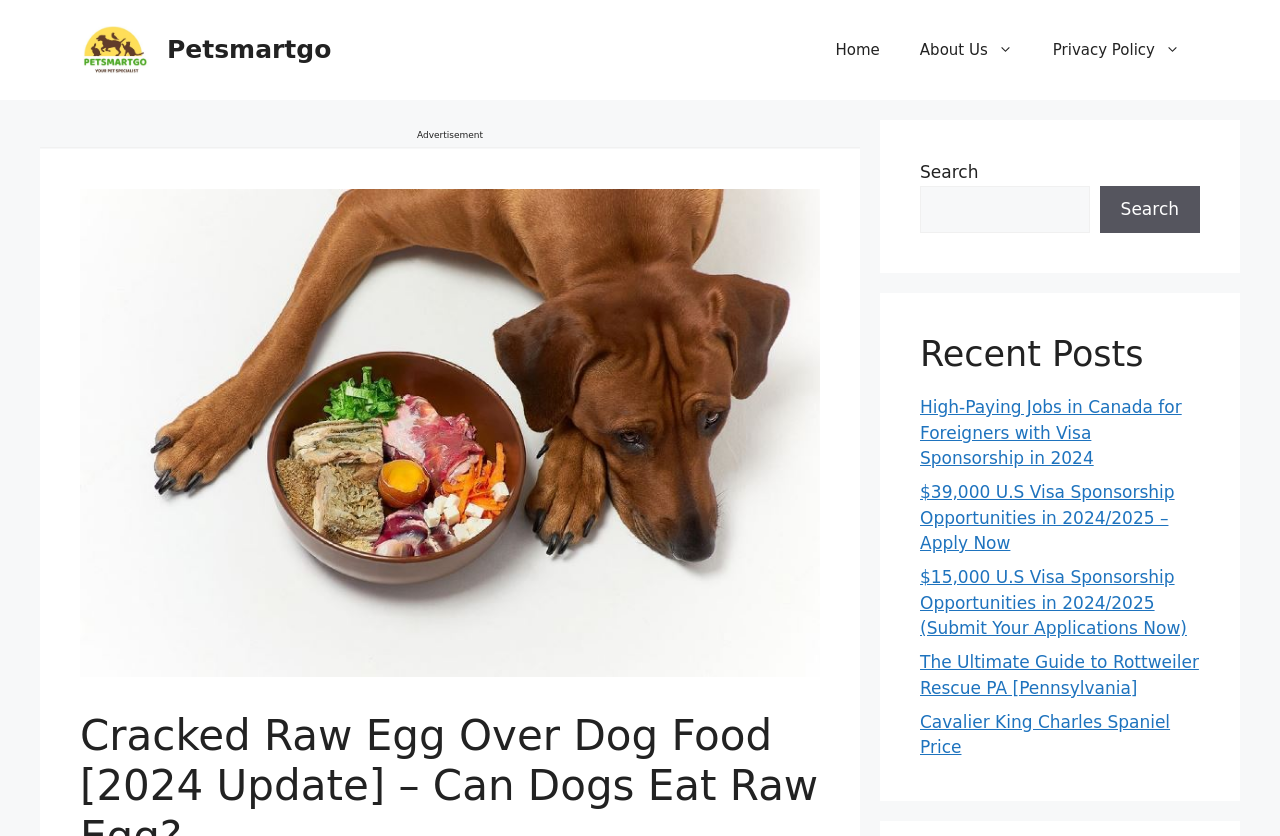Please indicate the bounding box coordinates of the element's region to be clicked to achieve the instruction: "Go to the Privacy Policy page". Provide the coordinates as four float numbers between 0 and 1, i.e., [left, top, right, bottom].

[0.807, 0.024, 0.938, 0.096]